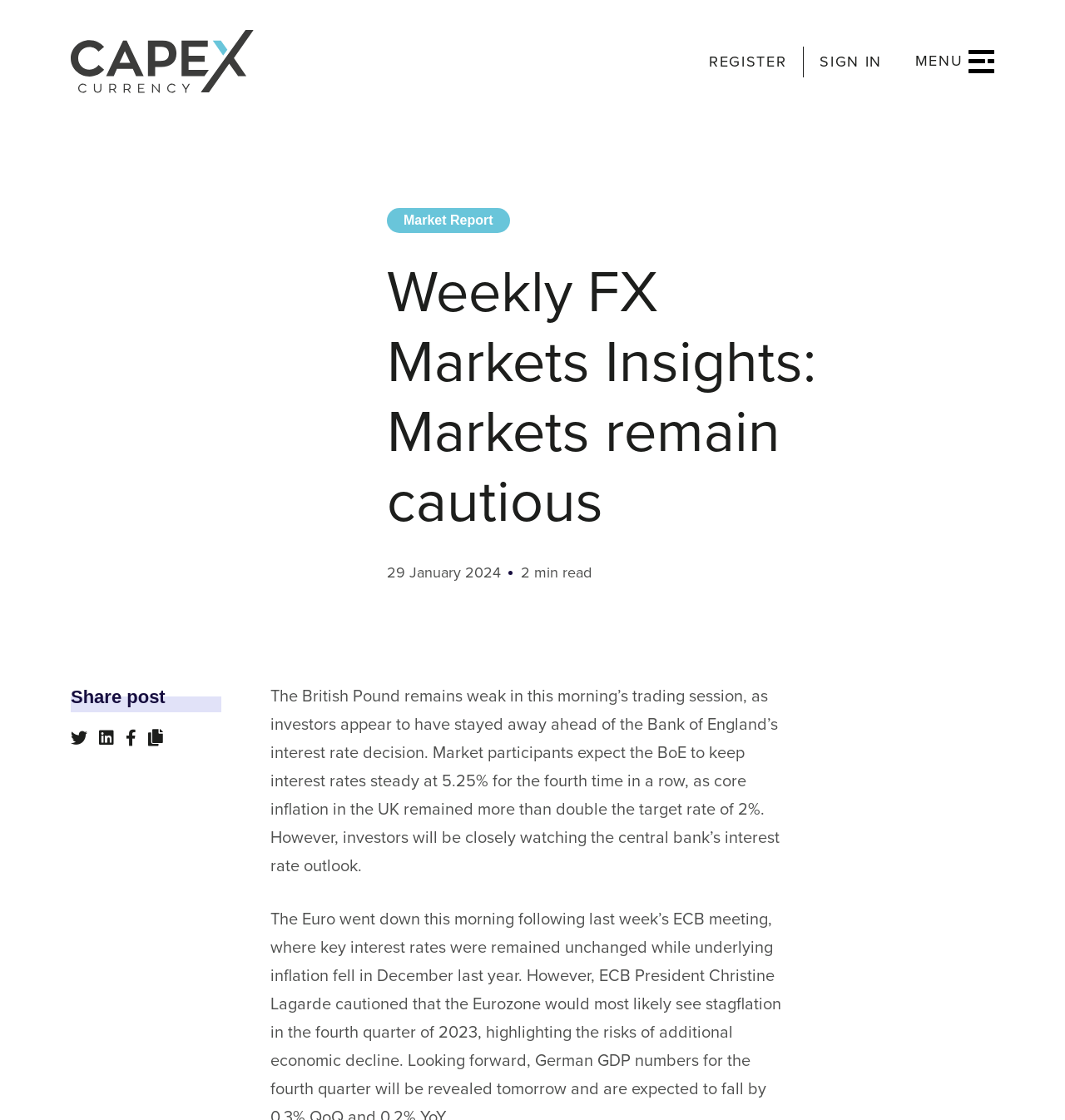Give a one-word or short-phrase answer to the following question: 
How long does it take to read the market report?

2 min